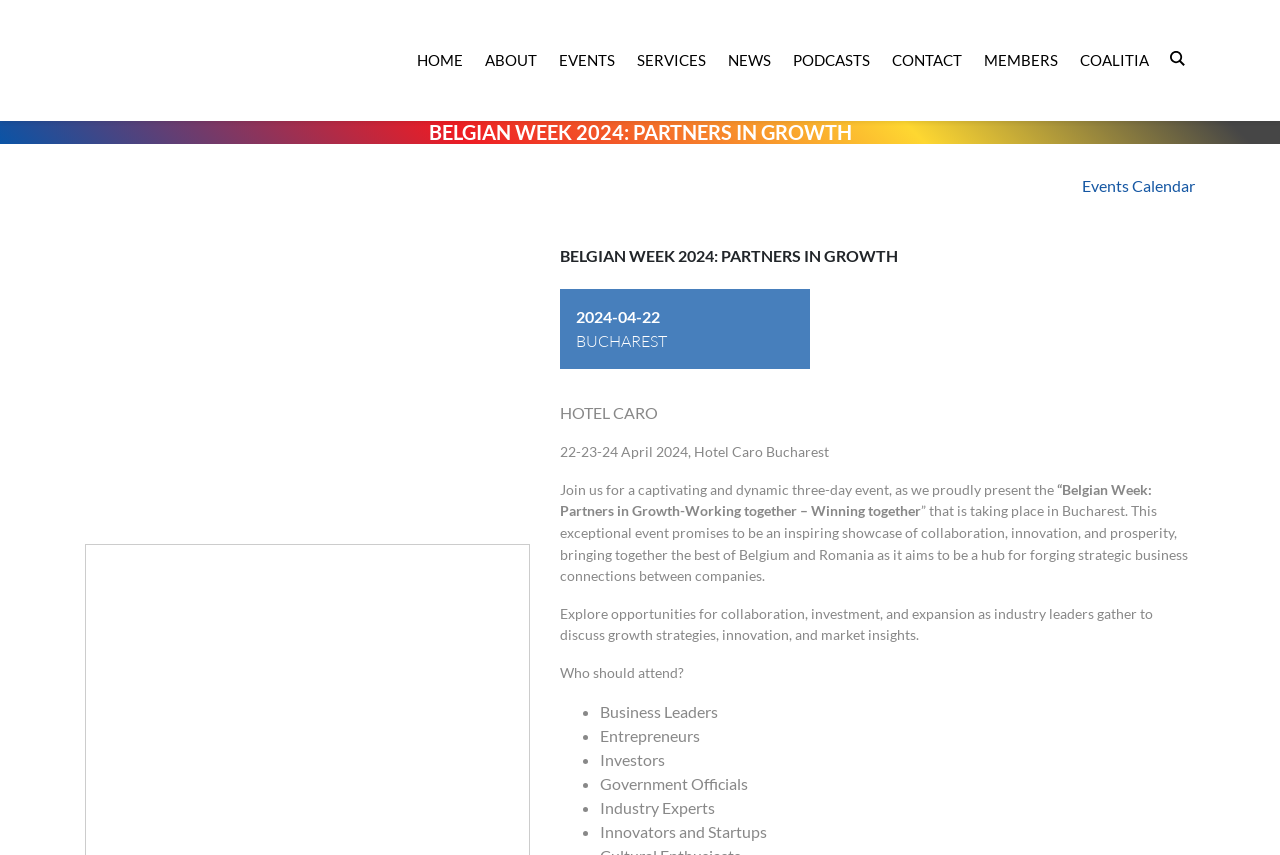Please determine the bounding box coordinates of the element's region to click in order to carry out the following instruction: "Click on the HOME link". The coordinates should be four float numbers between 0 and 1, i.e., [left, top, right, bottom].

[0.321, 0.054, 0.366, 0.087]